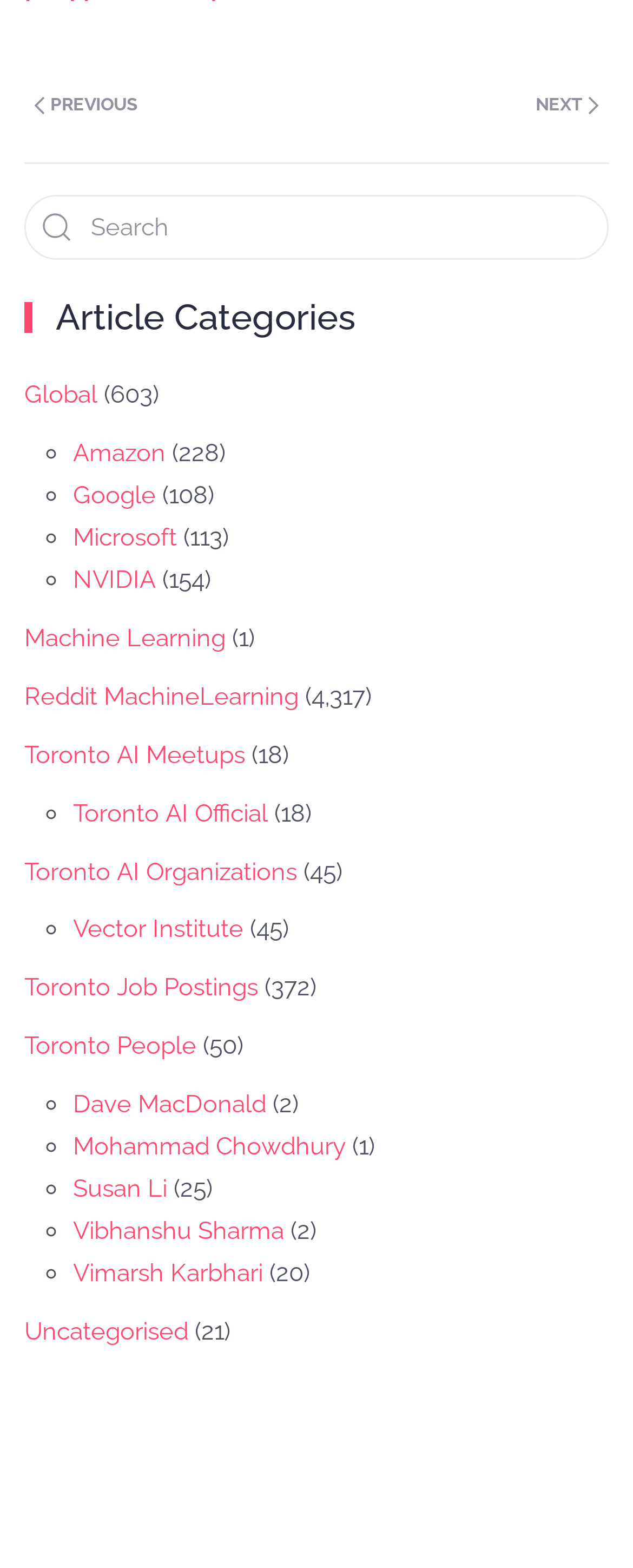Please answer the following query using a single word or phrase: 
What is the number of articles in the 'Google' category?

108